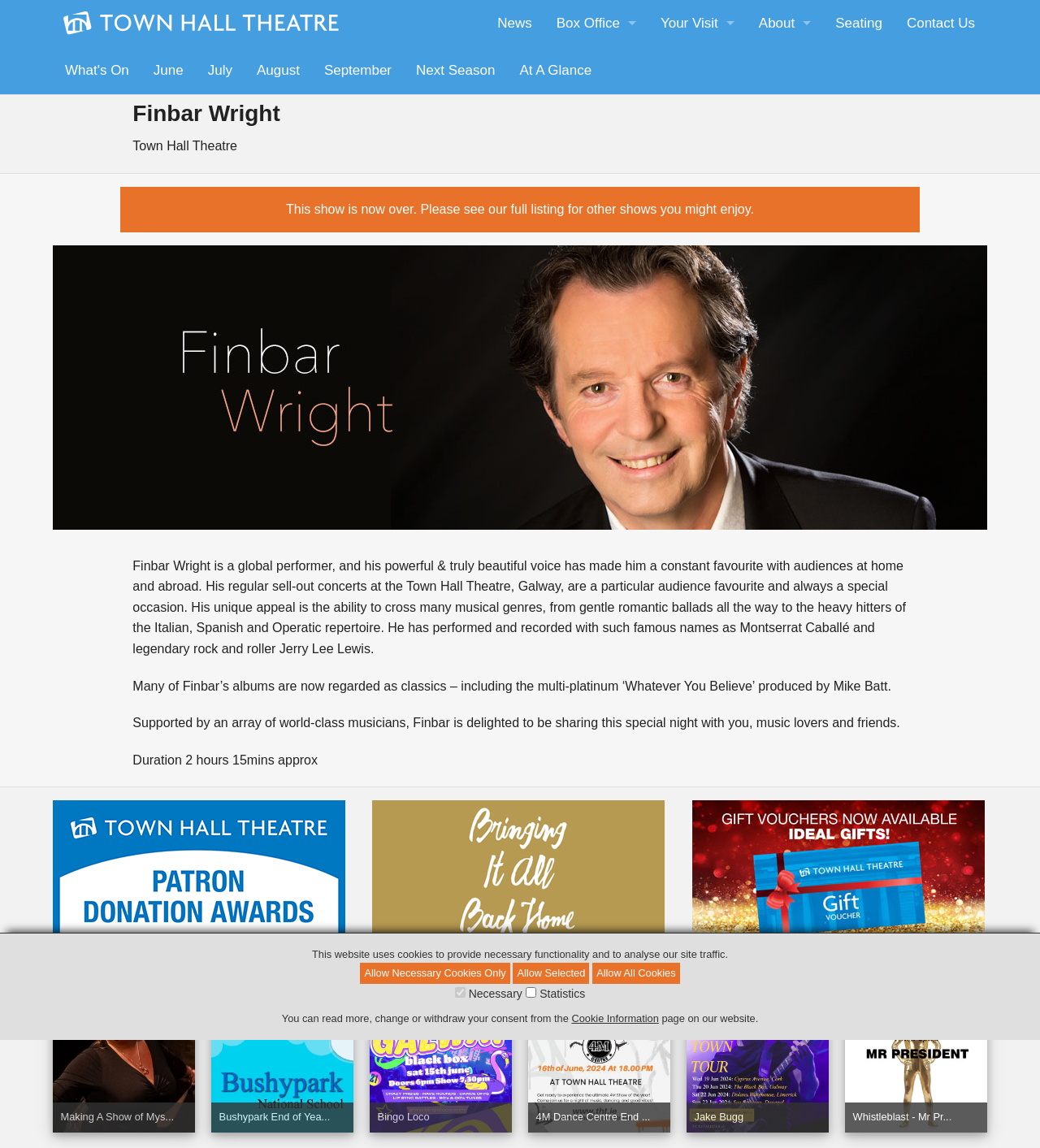What is Finbar Wright's profession?
Give a thorough and detailed response to the question.

Based on the webpage content, Finbar Wright is described as a global performer with a powerful and truly beautiful voice, and he has performed and recorded with famous names. This suggests that his profession is a singer.